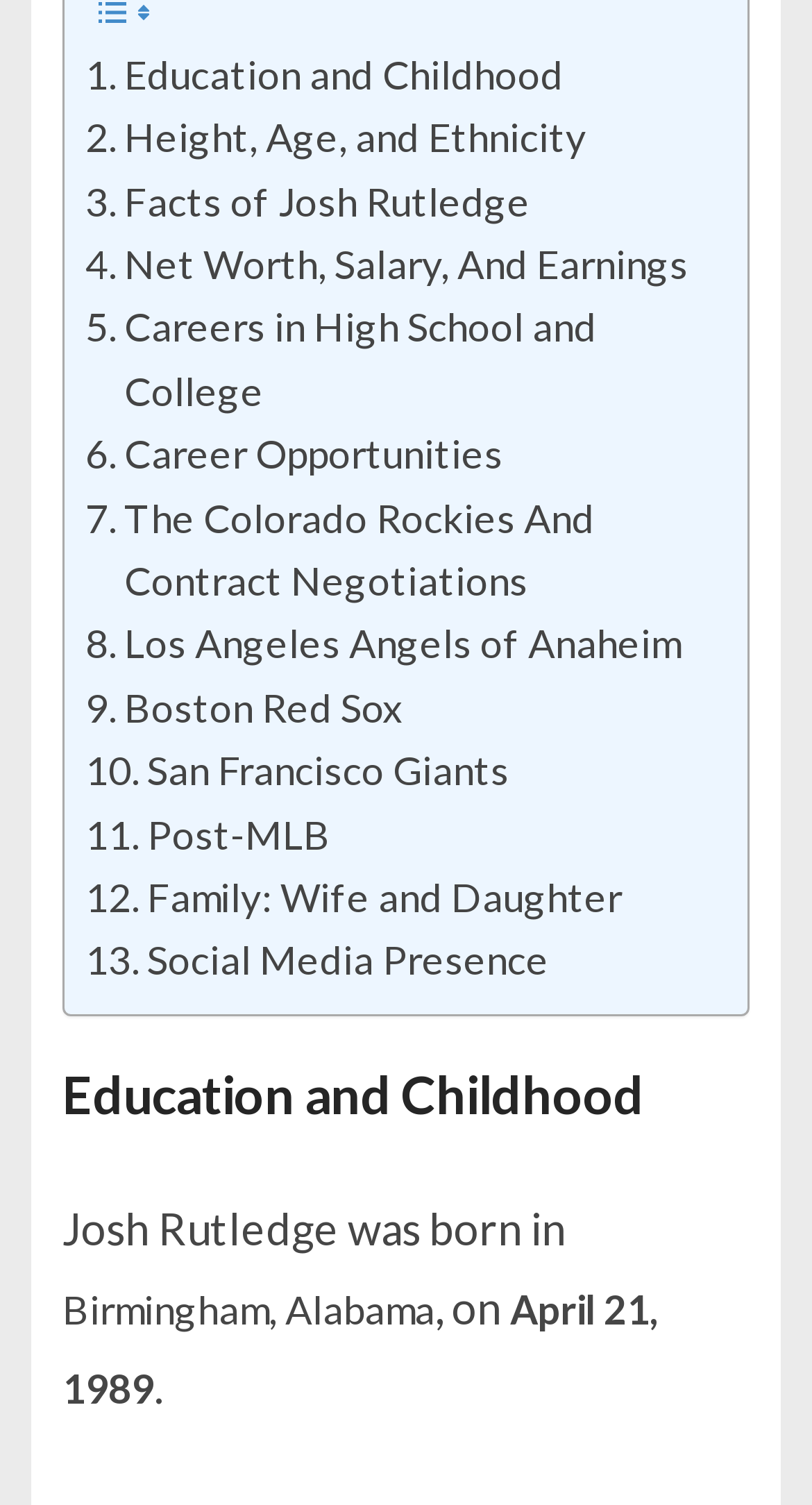Determine the bounding box coordinates of the clickable element to complete this instruction: "Read about 'Family: Wife and Daughter'". Provide the coordinates in the format of four float numbers between 0 and 1, [left, top, right, bottom].

[0.105, 0.576, 0.766, 0.618]